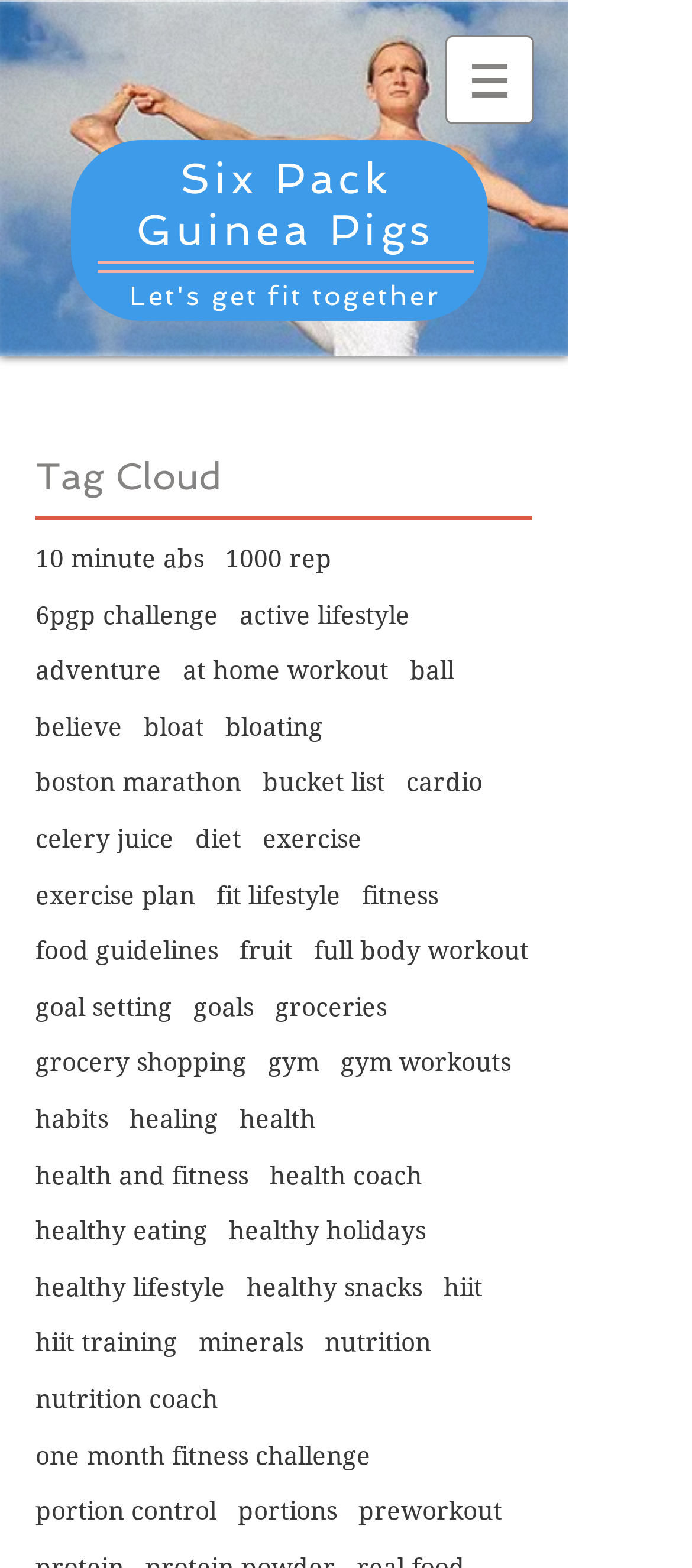Please identify the coordinates of the bounding box for the clickable region that will accomplish this instruction: "Explore the 10 minute abs tag".

[0.051, 0.346, 0.295, 0.368]